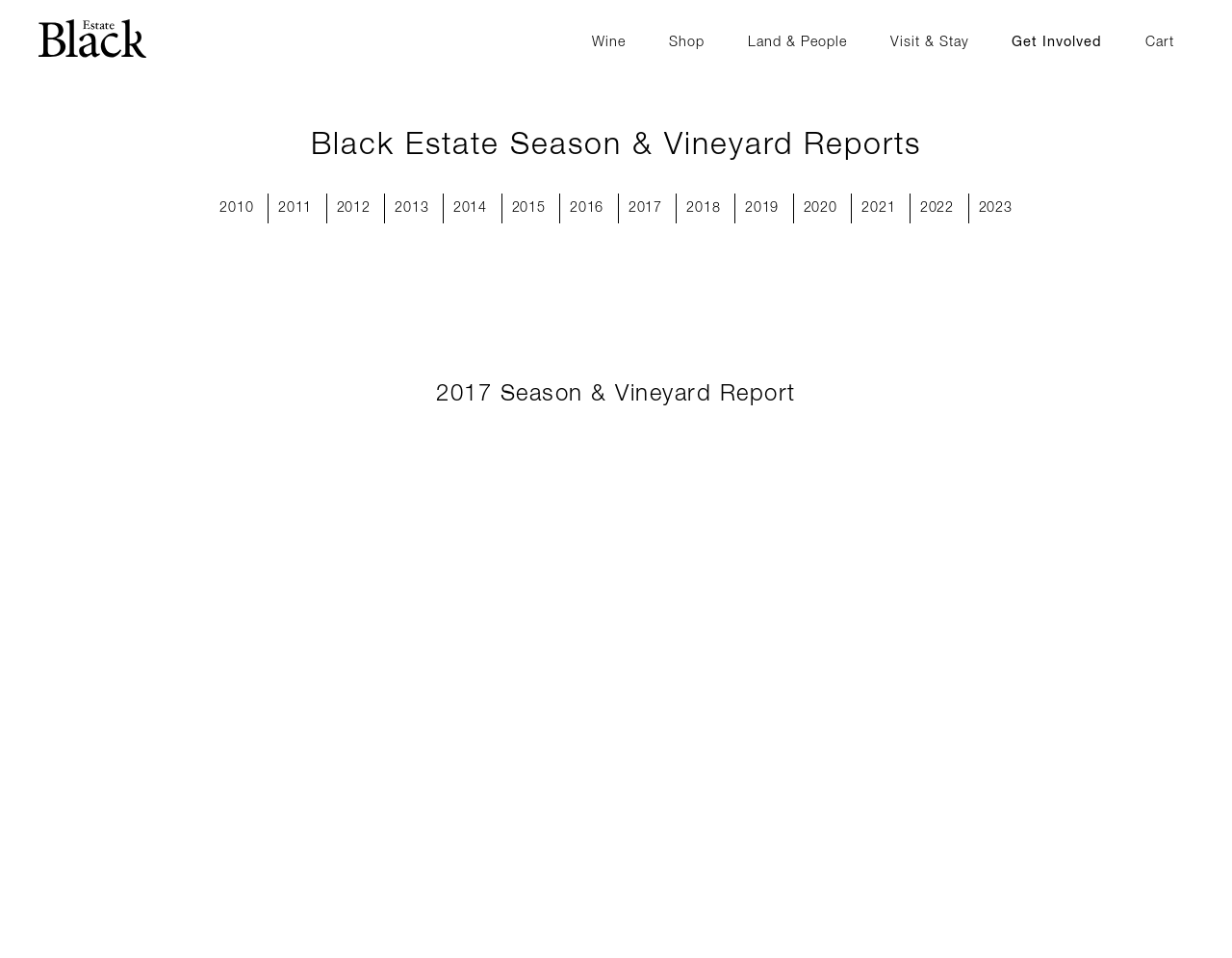Pinpoint the bounding box coordinates of the element you need to click to execute the following instruction: "view 2017 Season & Vineyard Report". The bounding box should be represented by four float numbers between 0 and 1, in the format [left, top, right, bottom].

[0.501, 0.202, 0.545, 0.233]